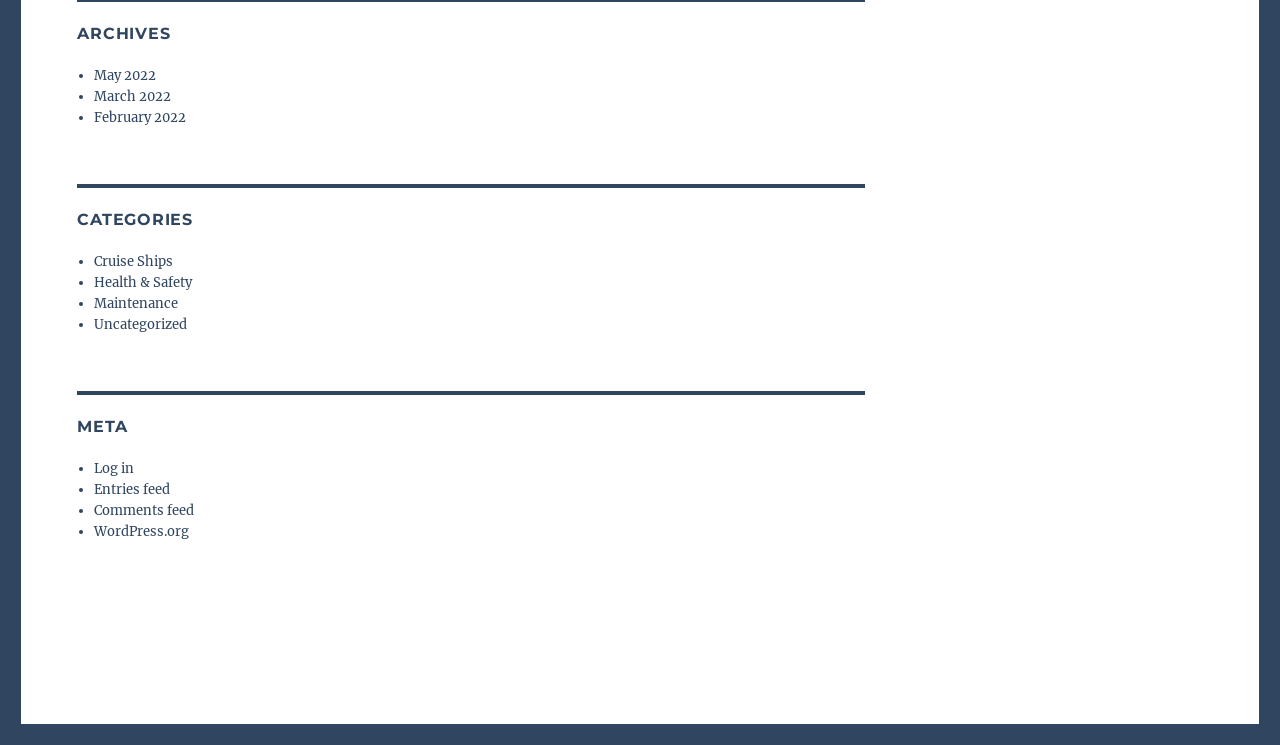Please predict the bounding box coordinates of the element's region where a click is necessary to complete the following instruction: "View entries feed". The coordinates should be represented by four float numbers between 0 and 1, i.e., [left, top, right, bottom].

[0.073, 0.646, 0.132, 0.669]